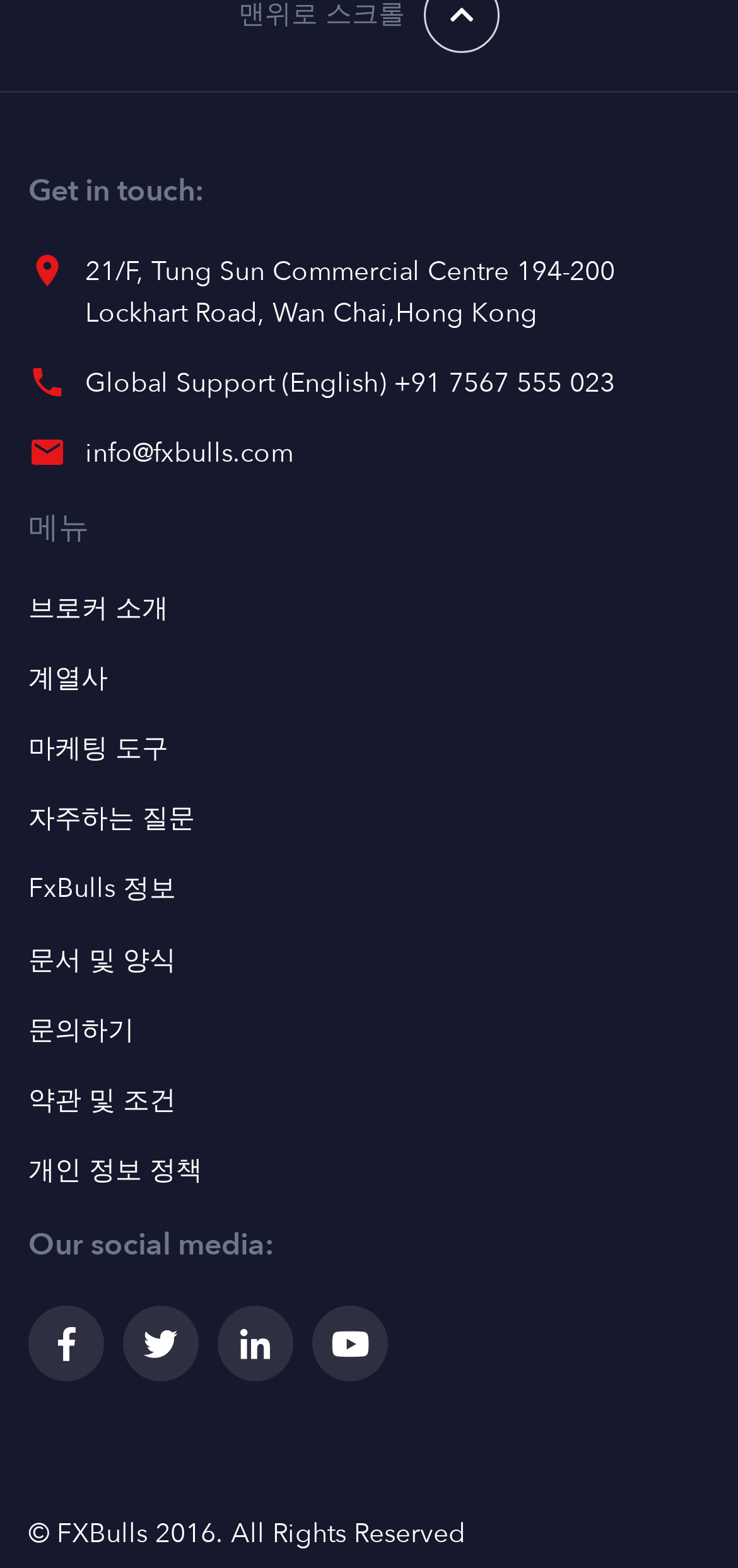Refer to the image and provide a thorough answer to this question:
What is the purpose of the links below '메뉴'?

The links below '메뉴' are navigation links that allow users to access different sections of the website, such as '브로커 소개', '계열사', '마케팅 도구', and more.